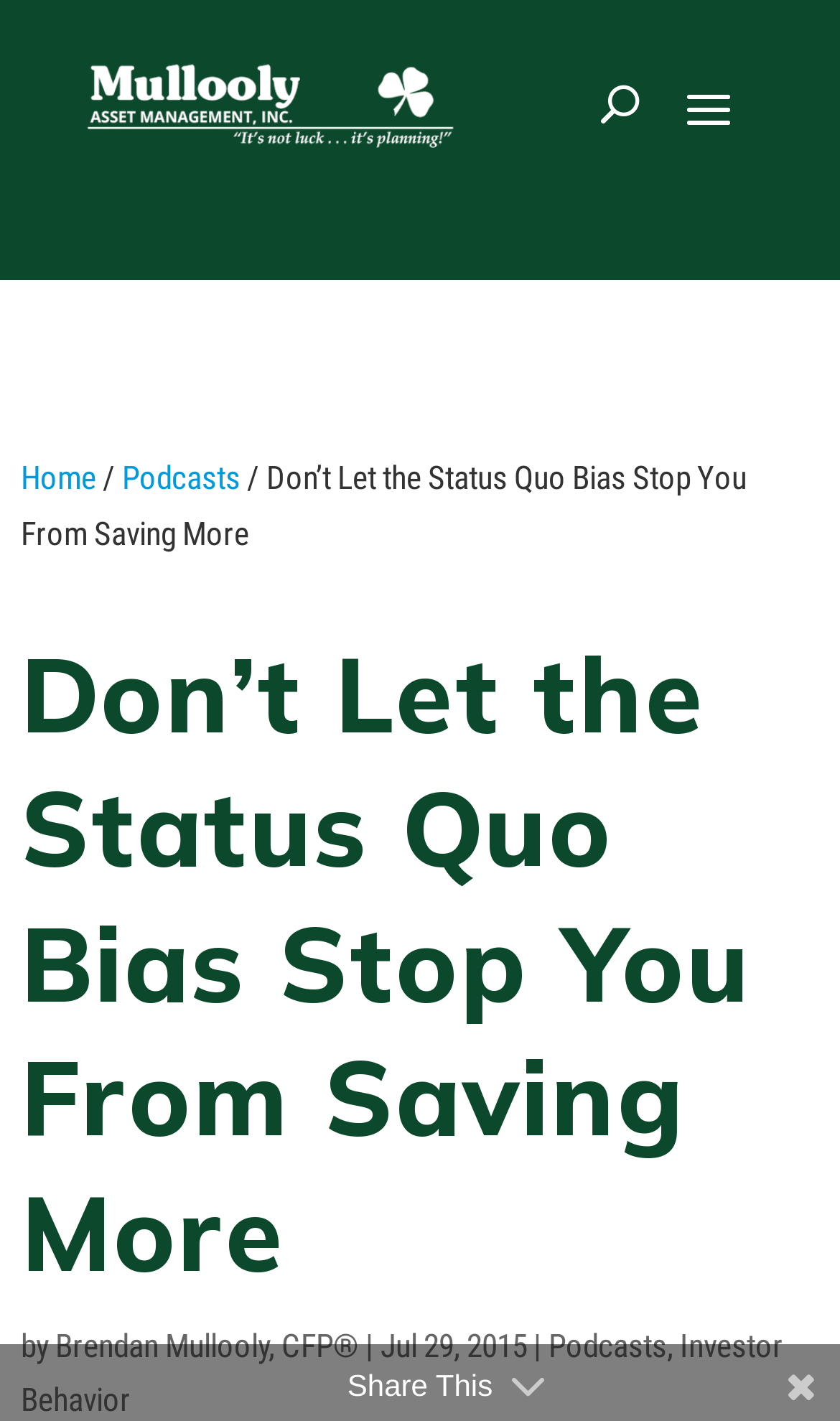Mark the bounding box of the element that matches the following description: "28Jun".

None